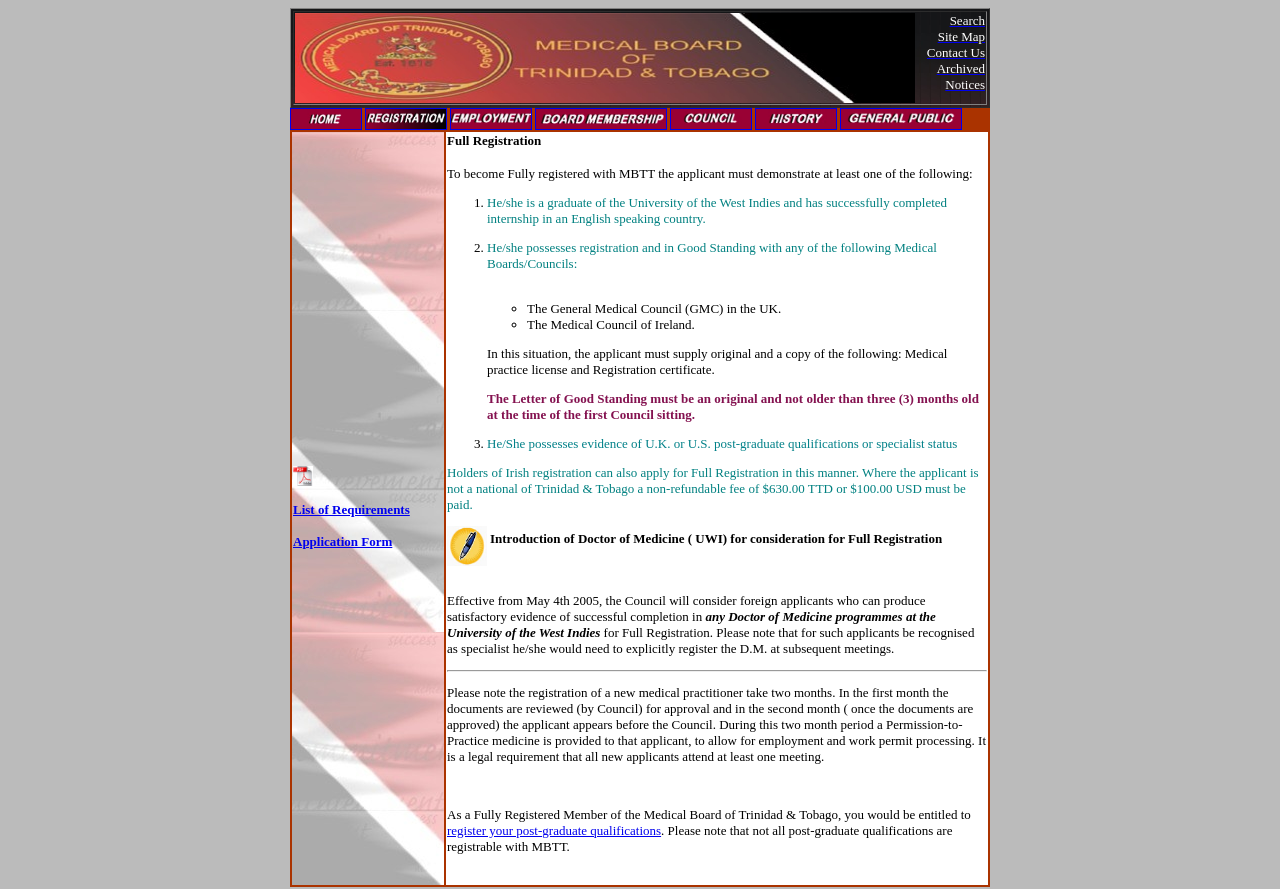Offer a comprehensive description of the webpage’s content and structure.

The webpage is titled "MBTT-Full Registration" and appears to be a registration page for medical professionals. At the top, there is a layout table with a row containing several links, including "Search", "Site Map", "Contact Us", and "Archived Notices". Below this, there is a row of seven images, likely representing different medical organizations or logos.

The main content of the page is divided into two columns. The left column contains a table with two rows. The first row has a heading "List of Requirements" and an "Application Form" link. The second row has a heading "Full Registration" and a lengthy paragraph explaining the requirements for full registration with the Medical Board of Trinidad & Tobago.

The right column contains a detailed description of the full registration process, including the necessary documents, fees, and timelines. The text is organized into sections with headings, bullet points, and numbered lists. There are also several links and images scattered throughout the text, including a link to register post-graduate qualifications.

Overall, the page appears to be a comprehensive guide for medical professionals seeking full registration with the Medical Board of Trinidad & Tobago.